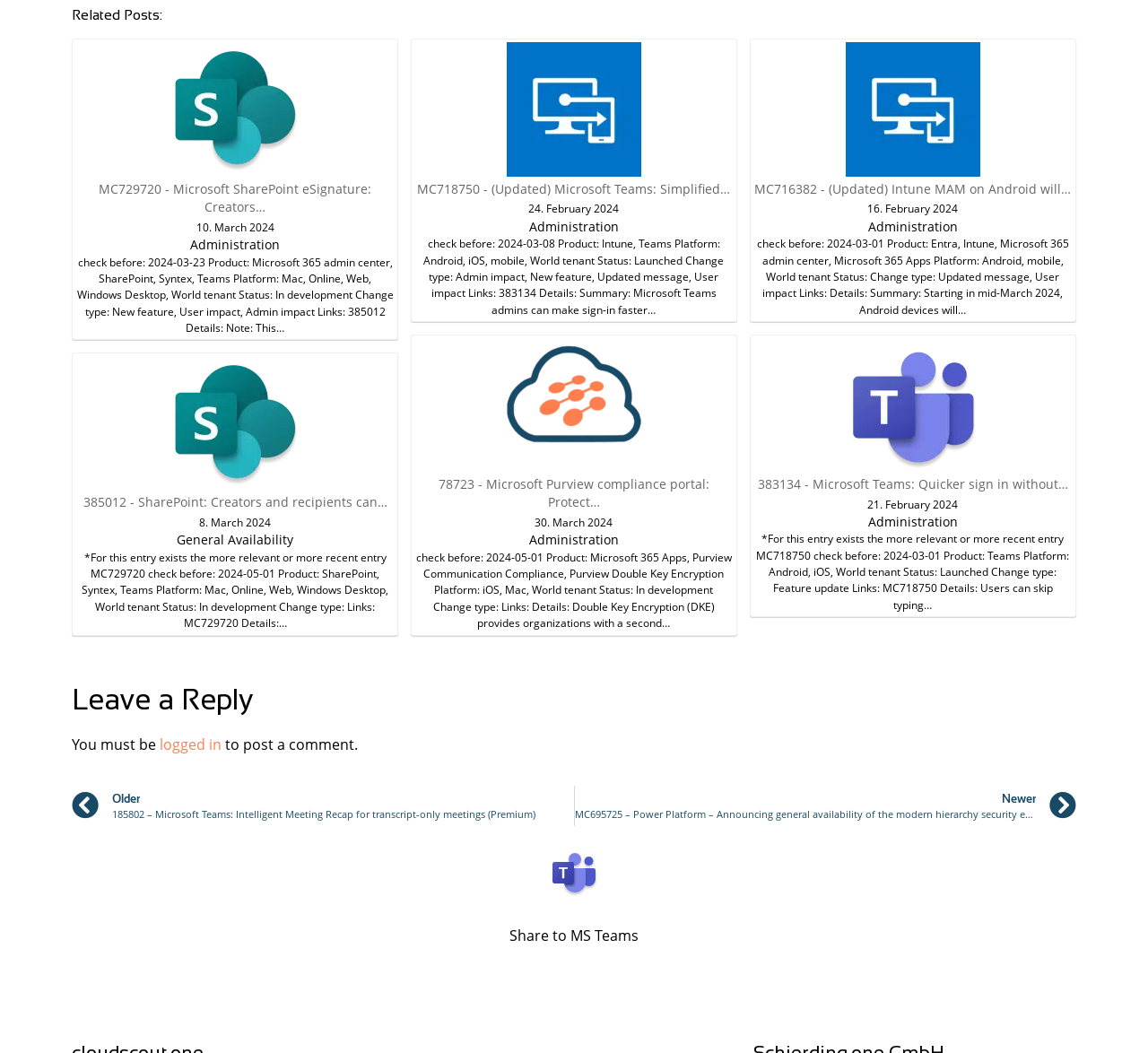Find the bounding box coordinates of the element you need to click on to perform this action: 'Share to Microsoft Teams'. The coordinates should be represented by four float values between 0 and 1, in the format [left, top, right, bottom].

[0.475, 0.842, 0.525, 0.861]